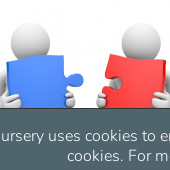Break down the image into a detailed narrative.

The image portrays two stylized figures, each holding a colorful puzzle piece—one is blue and the other is red. This representation often symbolizes collaboration, problem-solving, and the importance of coming together to achieve common goals. Such imagery aligns with the educational message of Beckfoot Nessfield Primary School, which emphasizes kindness, cooperation, and the nurturing of positive relationships among students. The context suggests a focus on community values and the positive impact of sharing experiences, promoting a warm and inclusive atmosphere within the school.